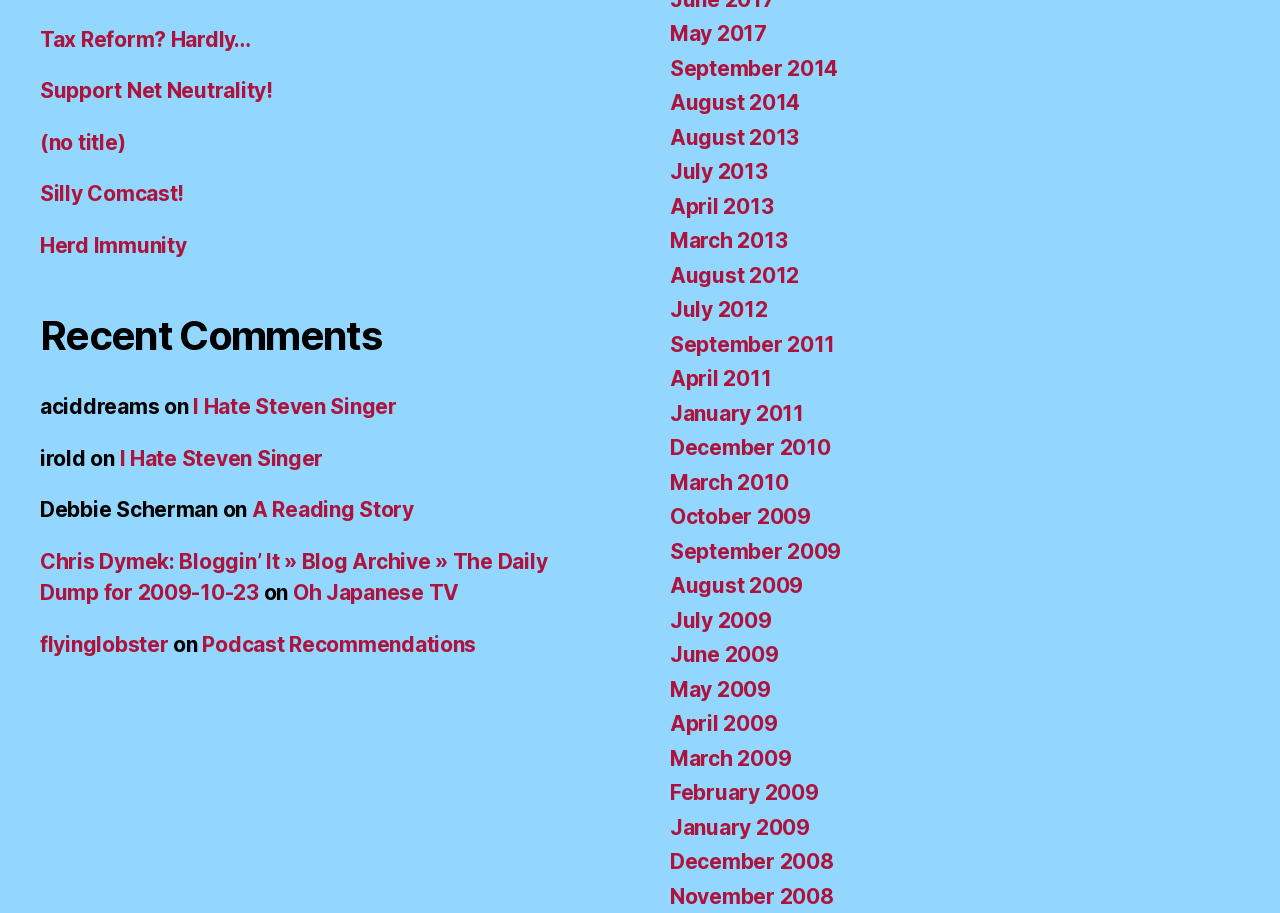Identify the bounding box coordinates of the clickable section necessary to follow the following instruction: "View posts from May 2017". The coordinates should be presented as four float numbers from 0 to 1, i.e., [left, top, right, bottom].

[0.523, 0.024, 0.599, 0.051]